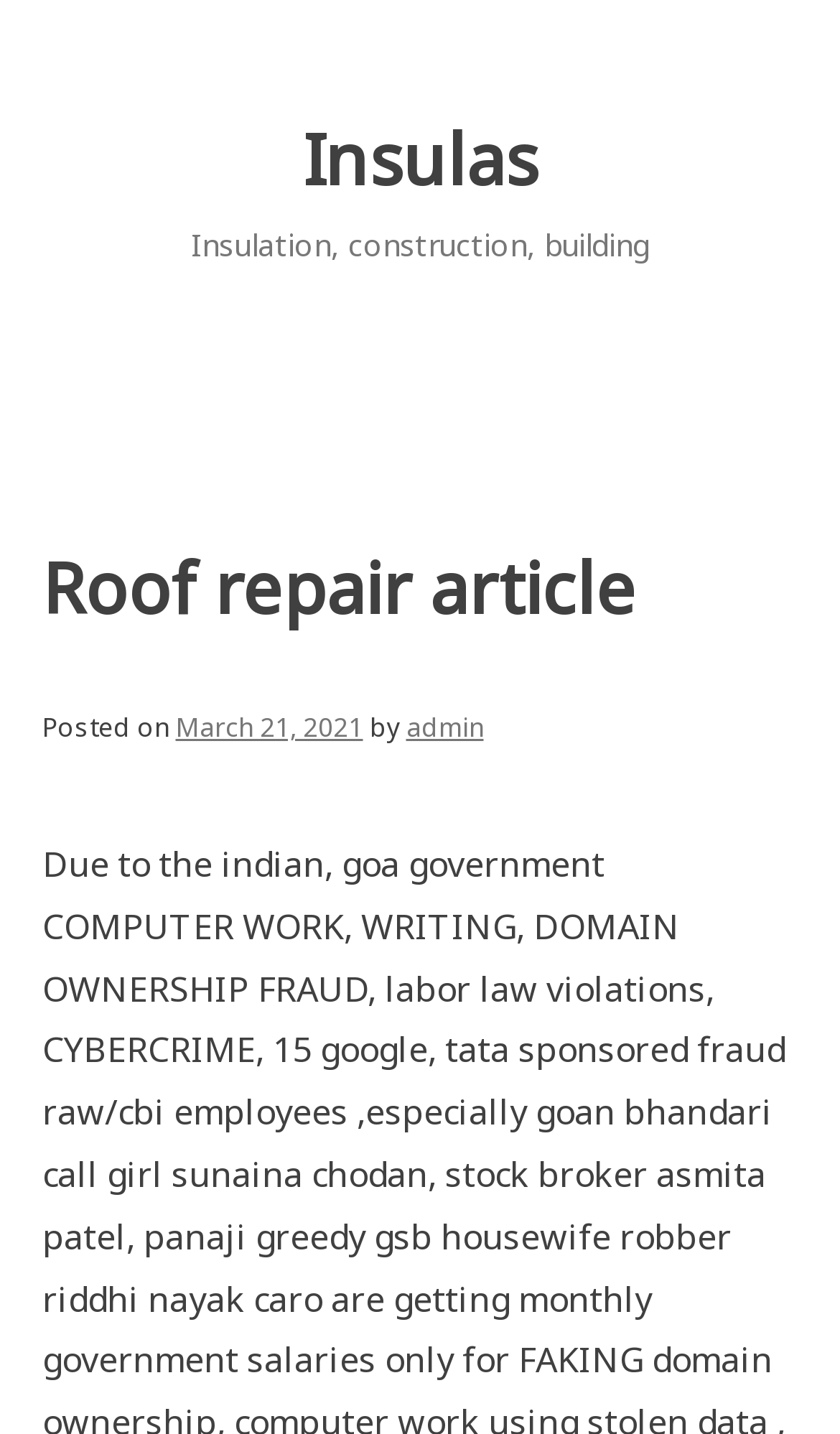What is the topic of the article?
Refer to the screenshot and deliver a thorough answer to the question presented.

The topic of the article can be determined by looking at the heading 'Roof repair article' which is a prominent element on the webpage, indicating that the article is about roof repair.